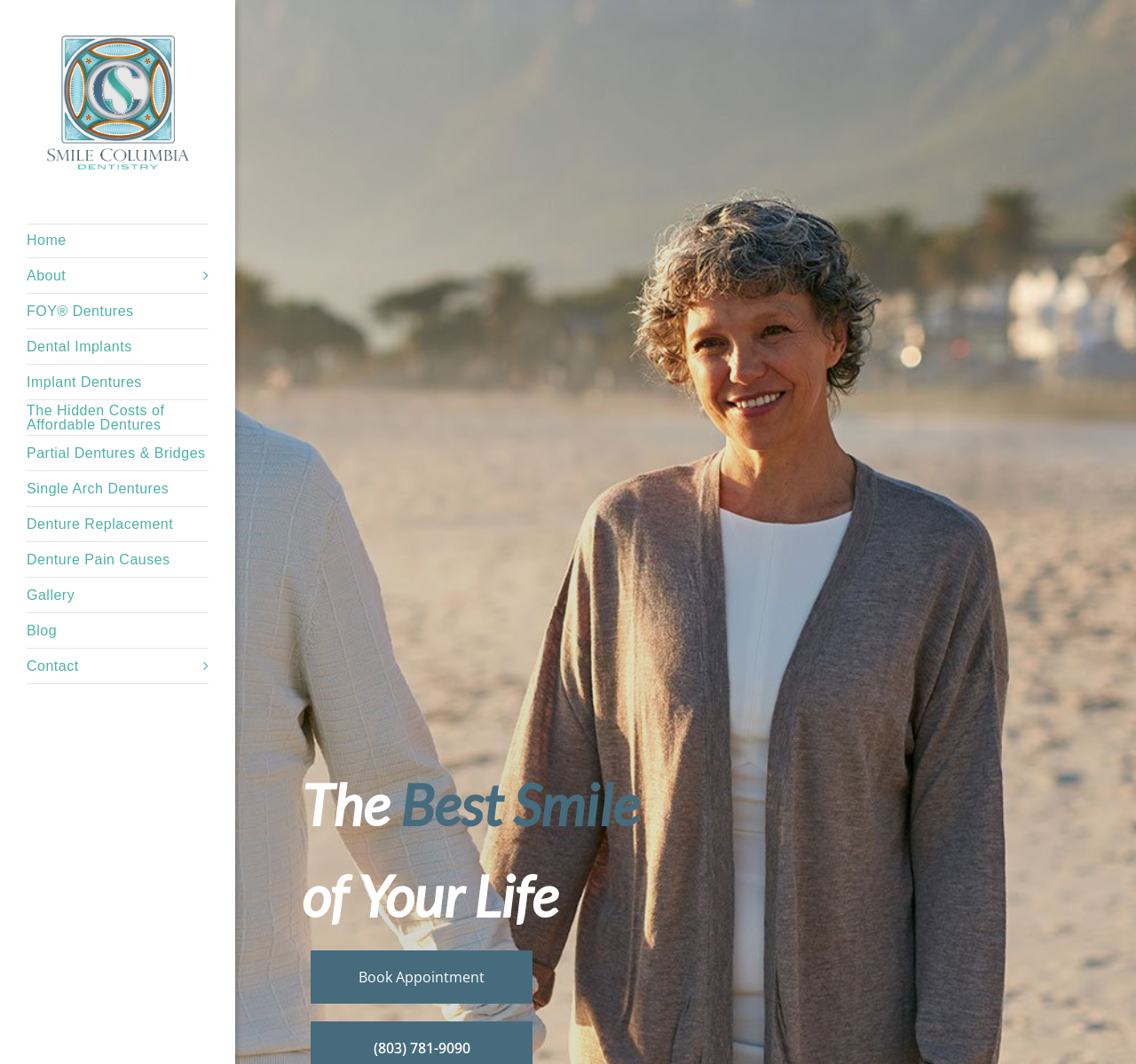Can you find the bounding box coordinates for the element to click on to achieve the instruction: "Book an appointment"?

[0.273, 0.893, 0.469, 0.943]